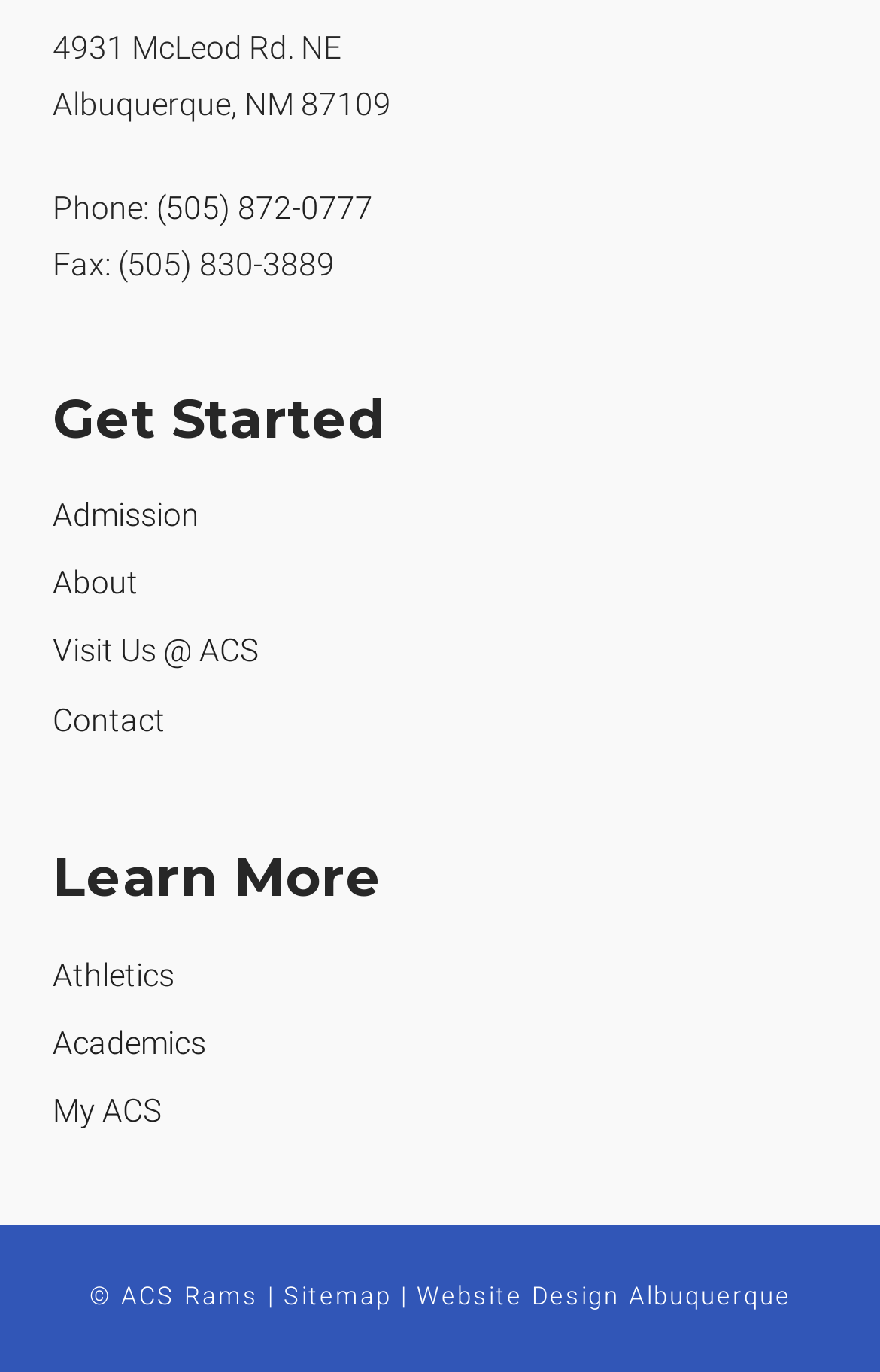Please answer the following question using a single word or phrase: 
How many links are there under 'Get Started'?

4